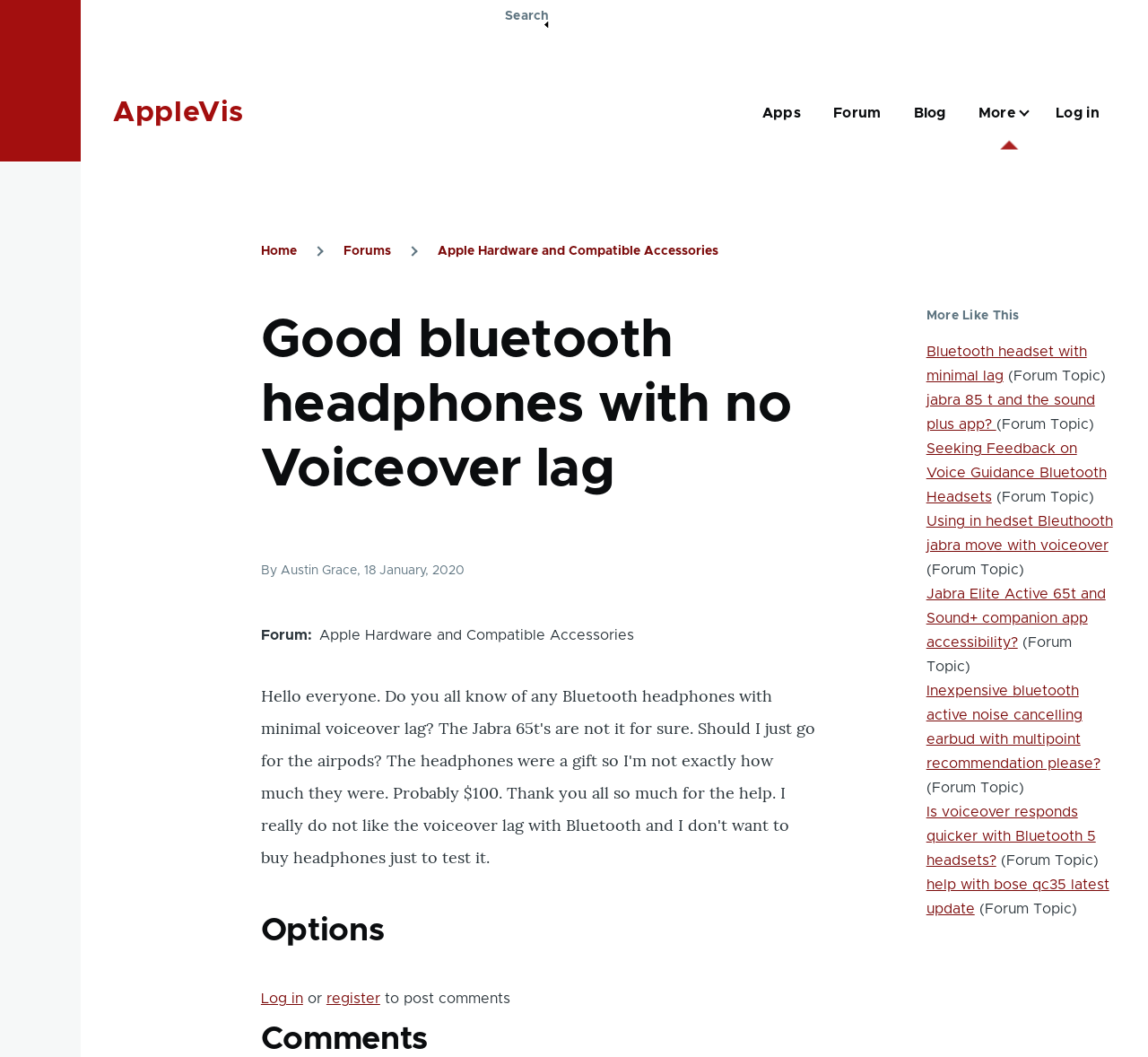Please respond to the question using a single word or phrase:
What is the name of the website?

AppleVis